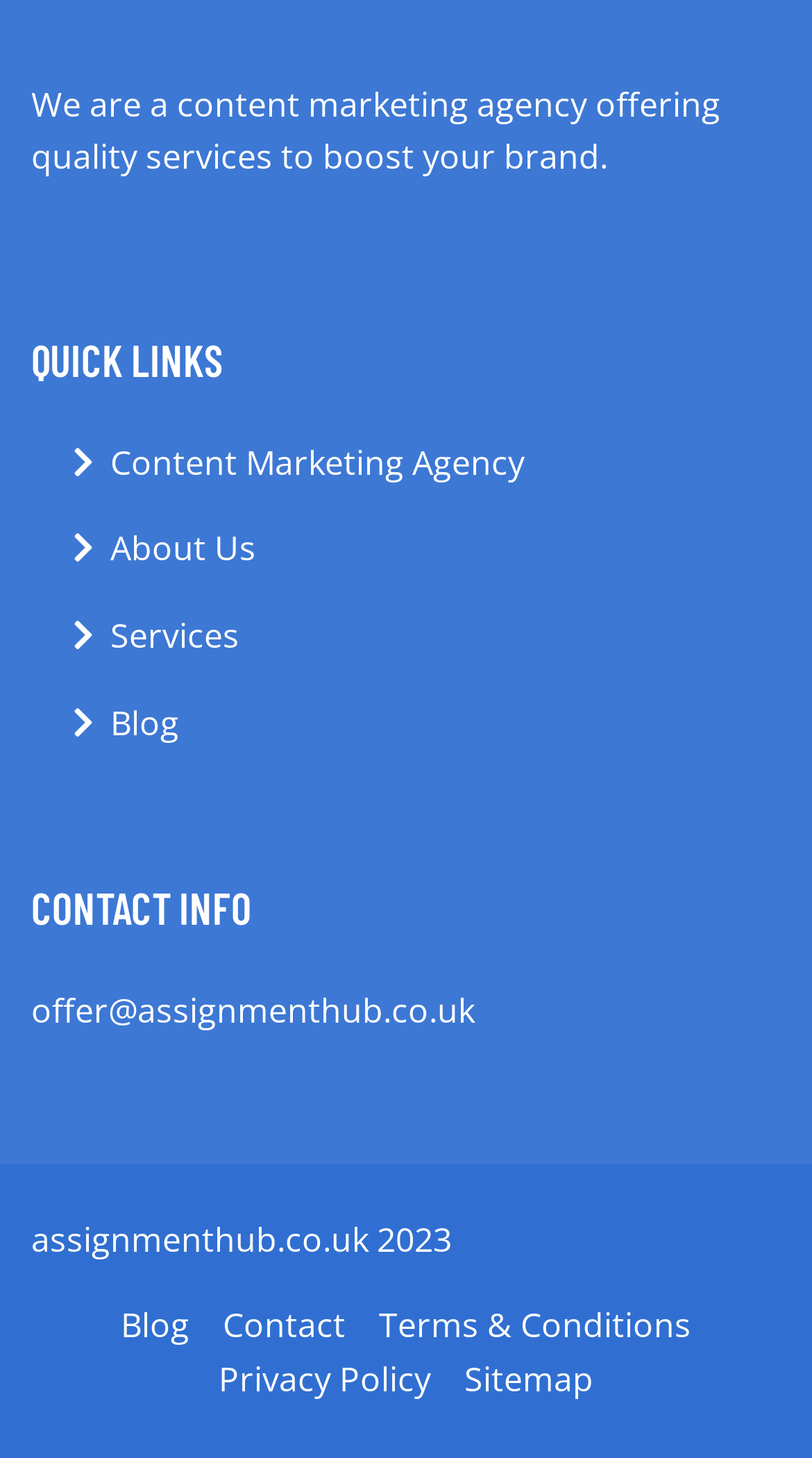Please respond to the question with a concise word or phrase:
How many links are there in the 'QUICK LINKS' section?

4